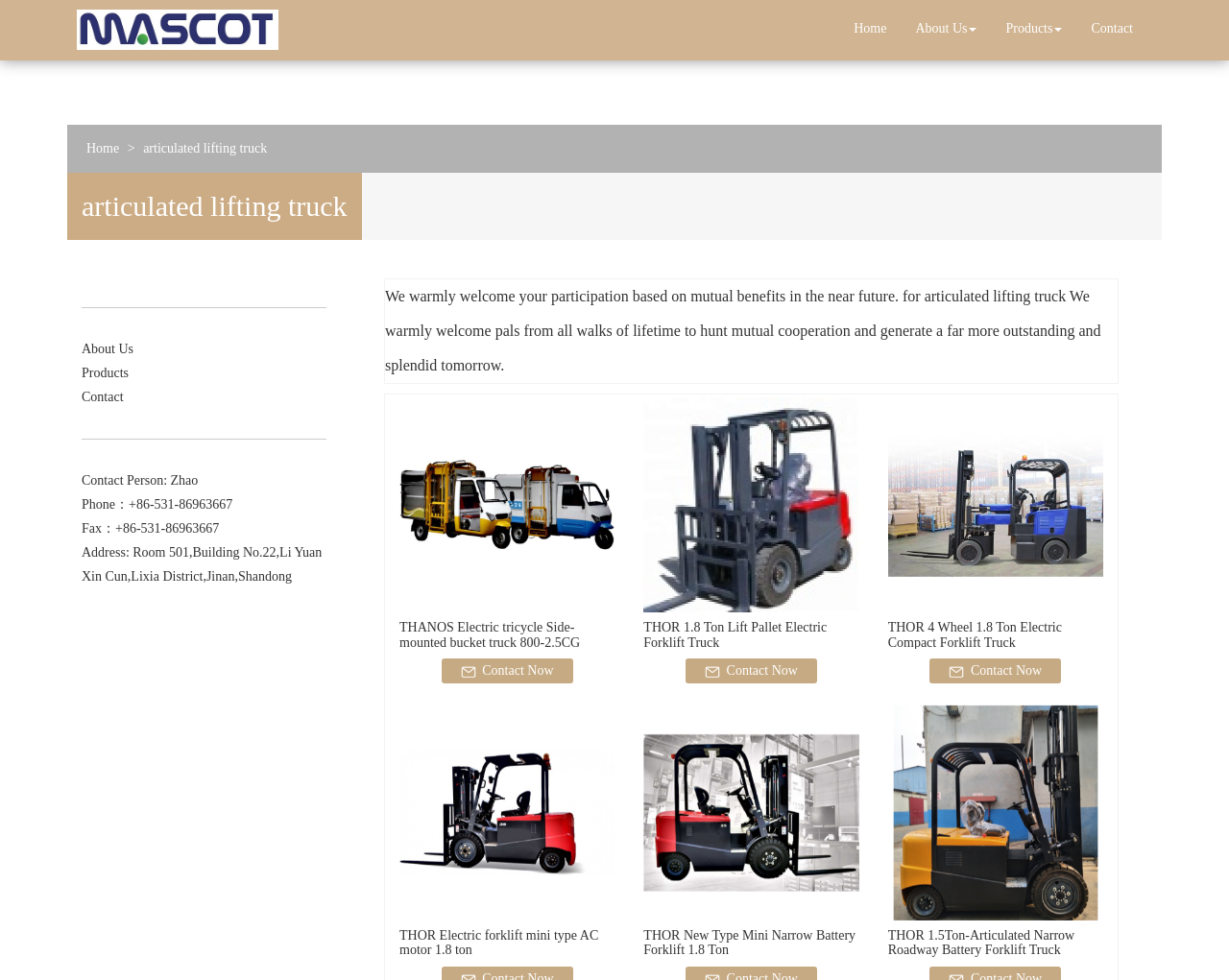Please locate the bounding box coordinates of the element that should be clicked to complete the given instruction: "Contact Zhao".

[0.066, 0.482, 0.161, 0.497]